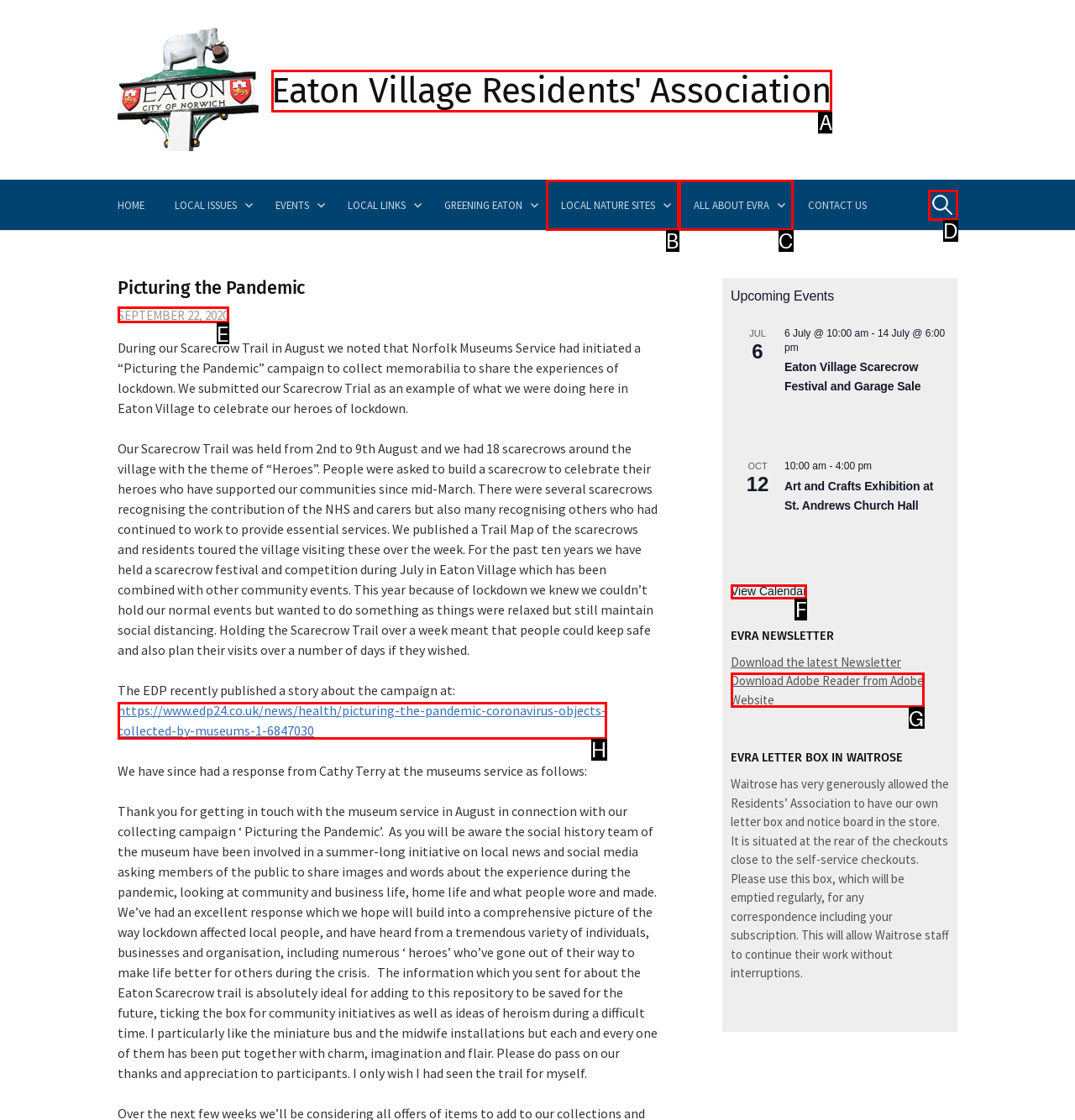Please determine which option aligns with the description: https://www.edp24.co.uk/news/health/picturing-the-pandemic-coronavirus-objects-collected-by-museums-1-6847030. Respond with the option’s letter directly from the available choices.

H